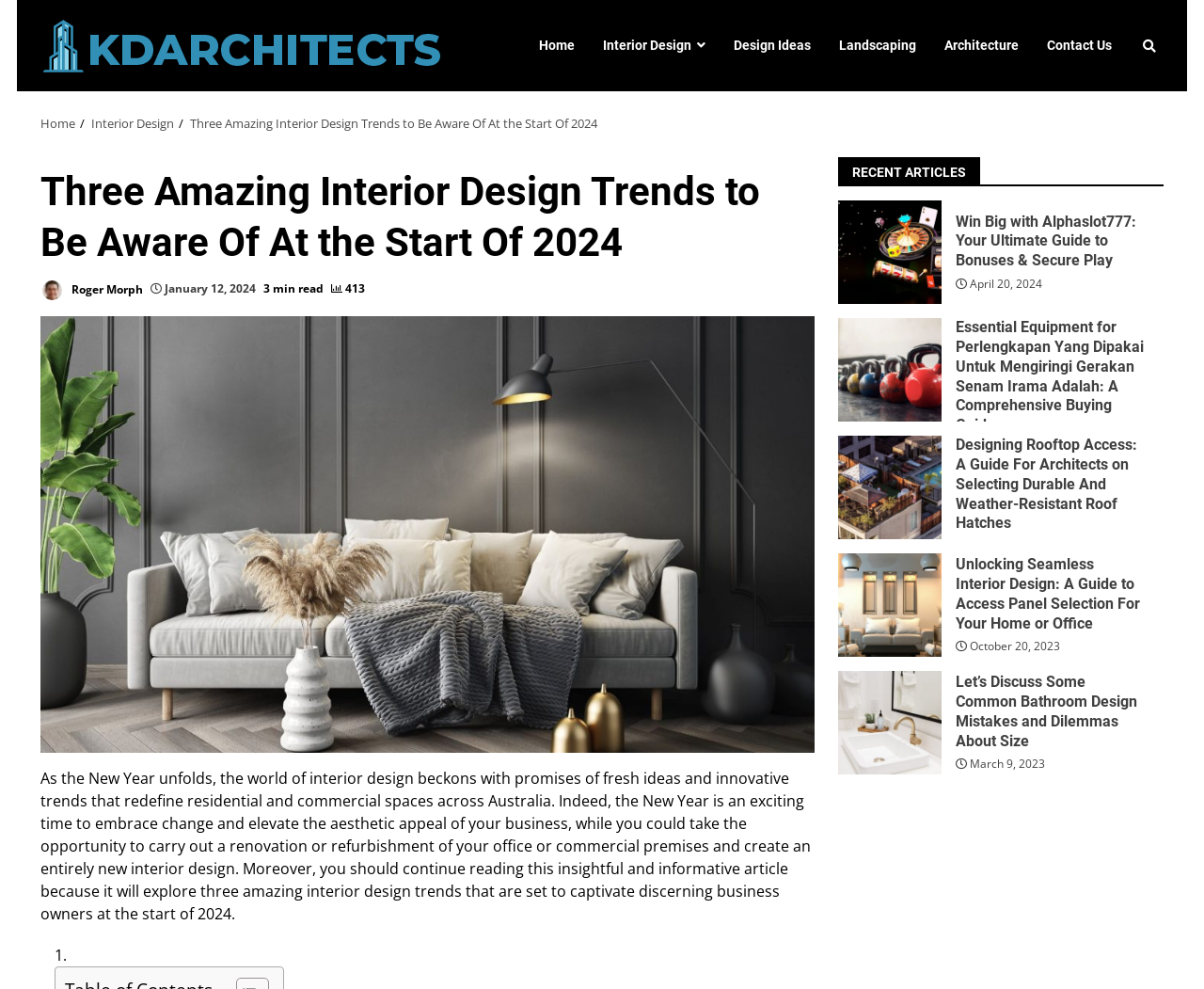Deliver a detailed narrative of the webpage's visual and textual elements.

This webpage is about interior design, specifically highlighting three amazing trends to be aware of at the start of 2024. At the top, there is a navigation bar with links to "Home", "Interior Design", "Design Ideas", "Landscaping", "Architecture", and "Contact Us". Below the navigation bar, there is a breadcrumbs section showing the current page's hierarchy.

The main content area is divided into two sections. On the left, there is an article titled "Three Amazing Interior Design Trends to Be Aware Of At the Start Of 2024" with a heading, author name, date, and reading time. The article's text discusses fresh ideas and innovative trends in interior design, encouraging readers to renovate or refurbish their office or commercial premises.

On the right, there is a complementary section titled "RECENT ARTICLES" with five recent article links, each with an image, title, and date. The articles cover various topics, including bonuses and secure play, equipment for senam irama, rooftop access, interior design, and bathroom design mistakes.

Throughout the page, there are several images, including the KD Architects logo, an image related to the main article, and images accompanying each recent article. The overall layout is organized, with clear headings and concise text, making it easy to navigate and read.